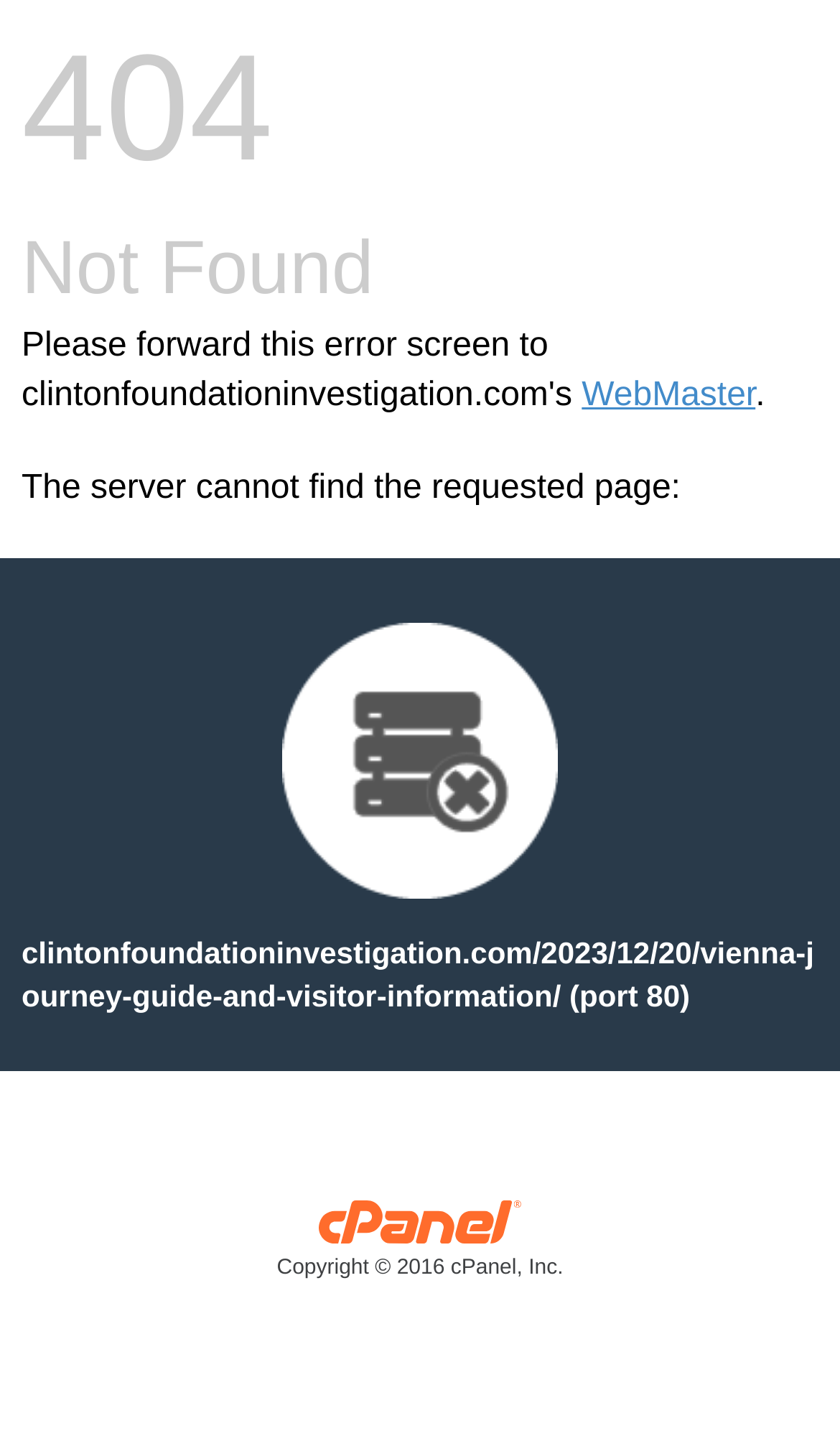What is the error message displayed?
Please look at the screenshot and answer in one word or a short phrase.

The server cannot find the requested page